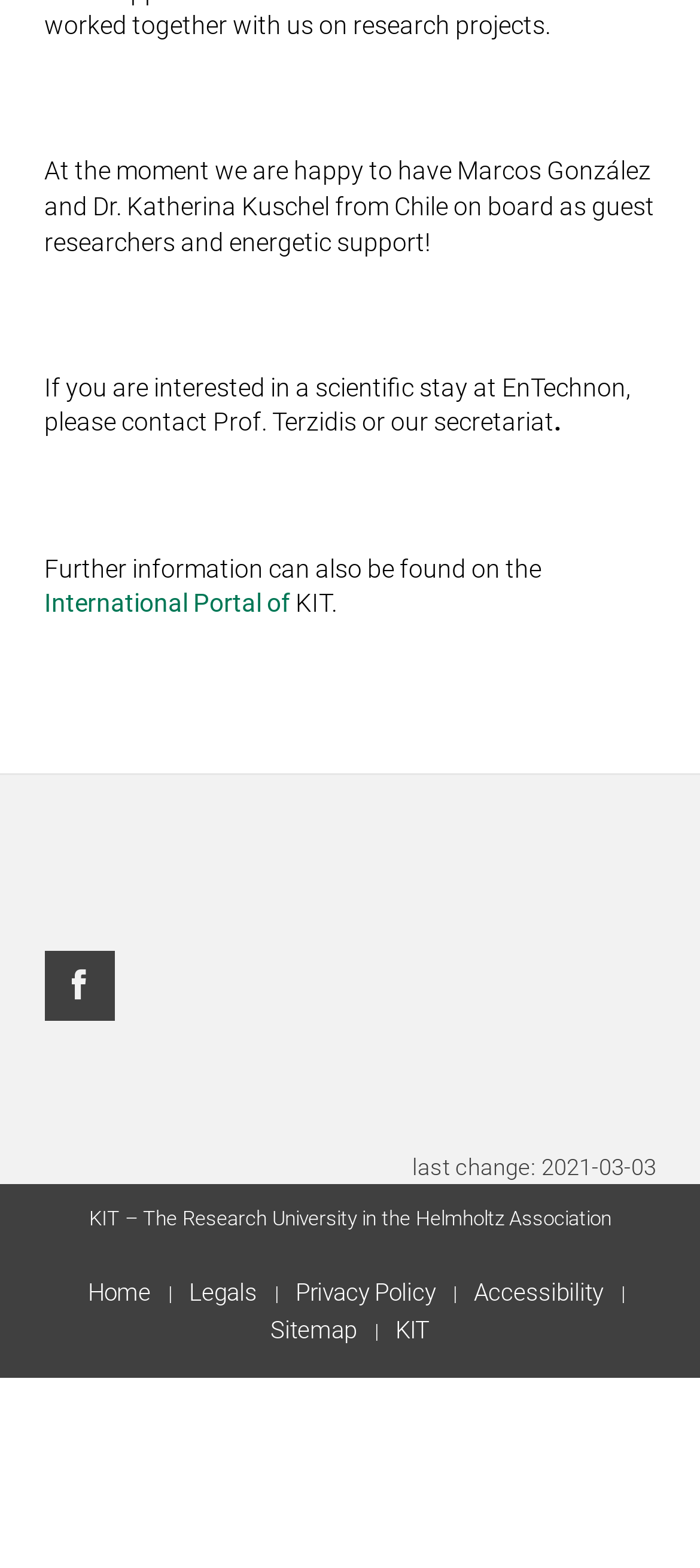What is the last update date of the webpage? Analyze the screenshot and reply with just one word or a short phrase.

2021-03-03